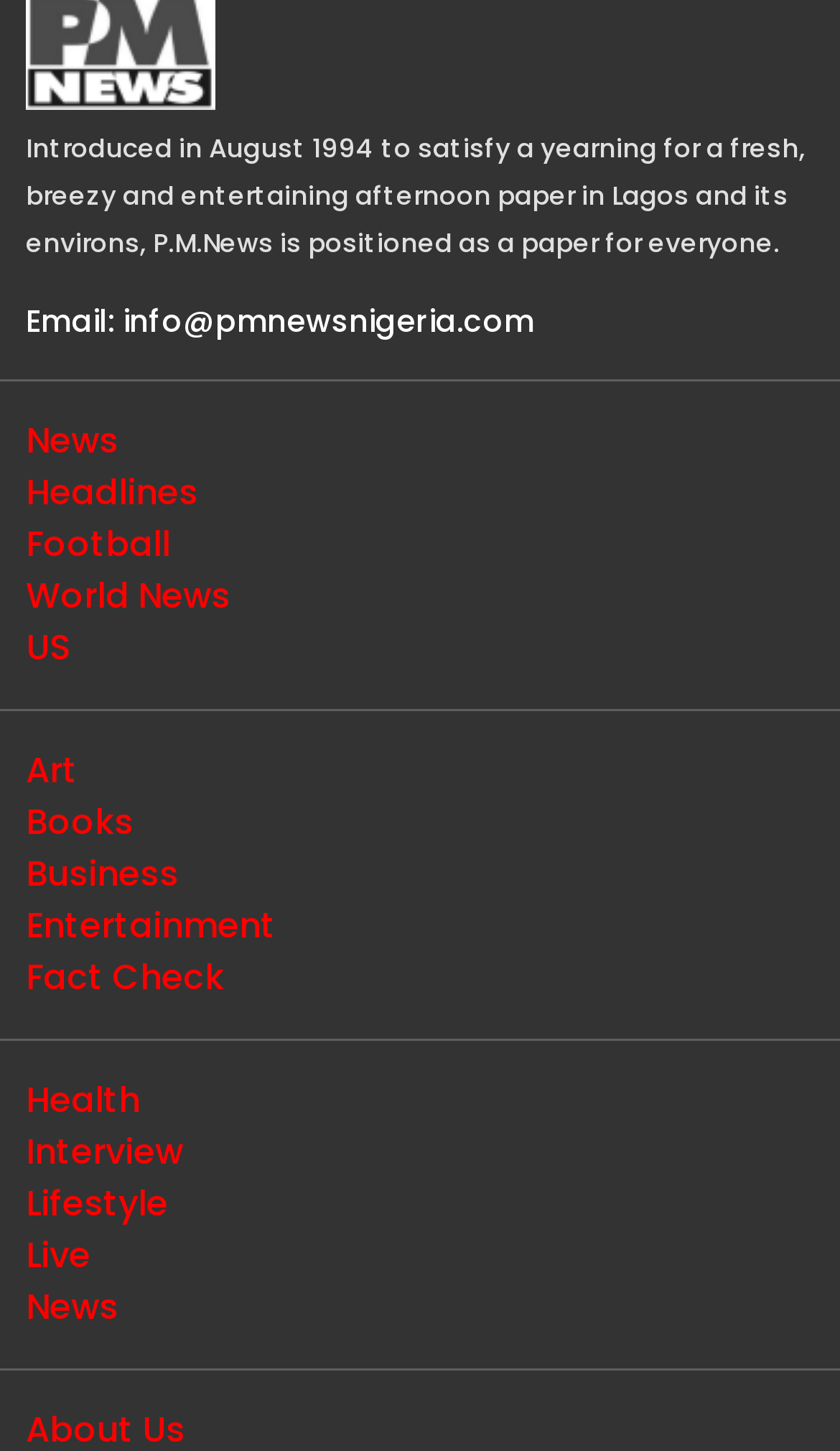Please answer the following question using a single word or phrase: 
What is the first category of news listed on the webpage?

News